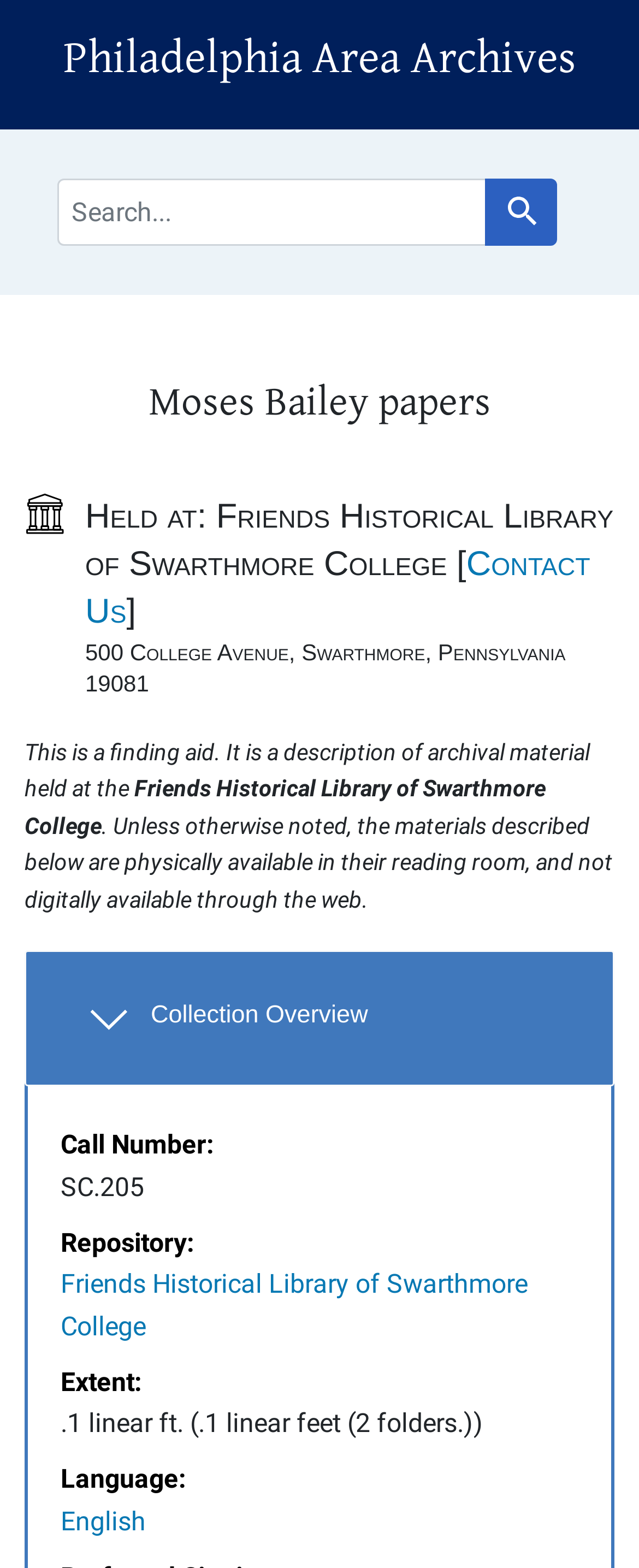Give a short answer to this question using one word or a phrase:
Where is the Moses Bailey papers held?

Friends Historical Library of Swarthmore College